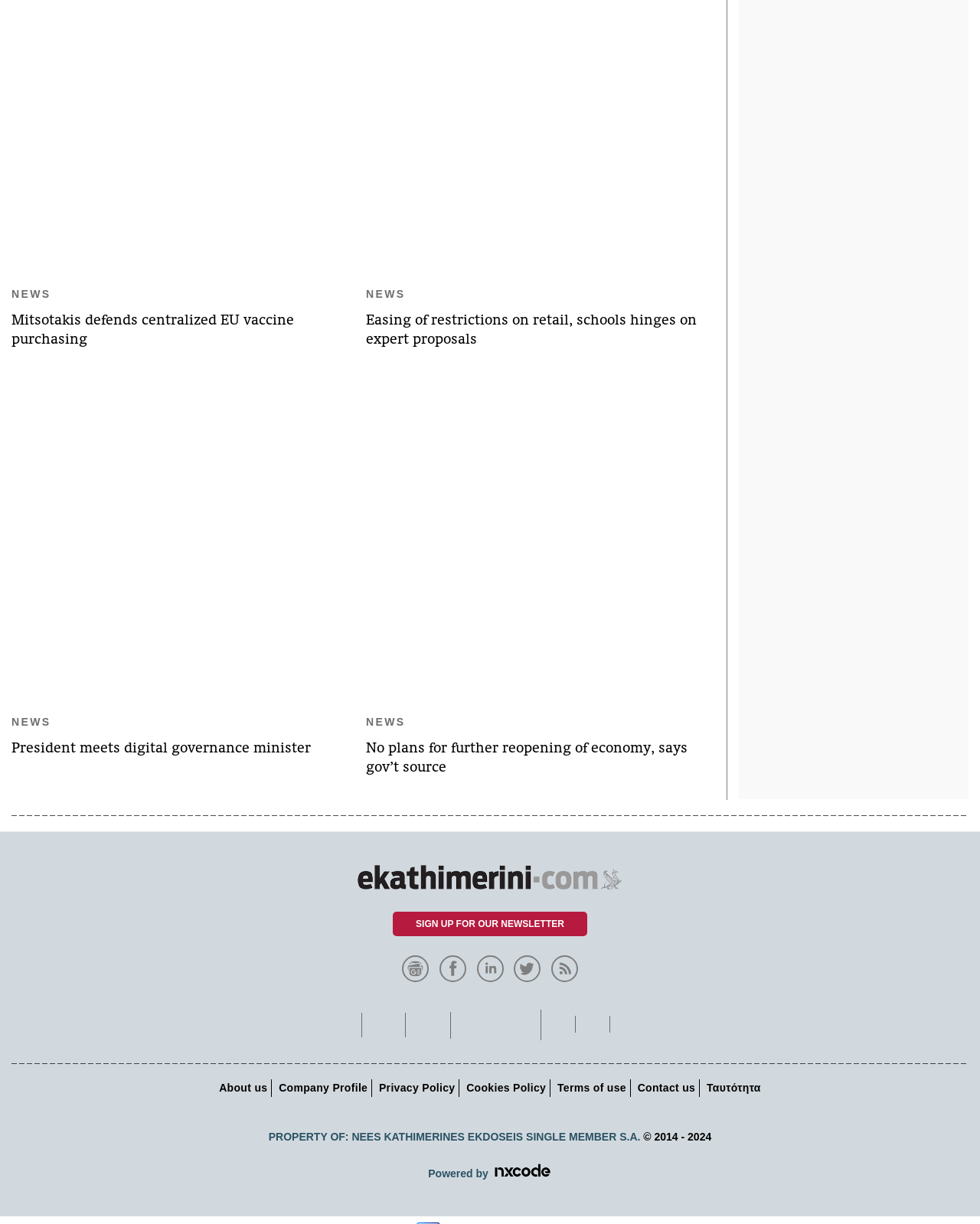Using the information from the screenshot, answer the following question thoroughly:
How many news articles are presented on the main page?

There are four distinct news article sections on the main page, each with a heading and a link, indicating four separate news articles.